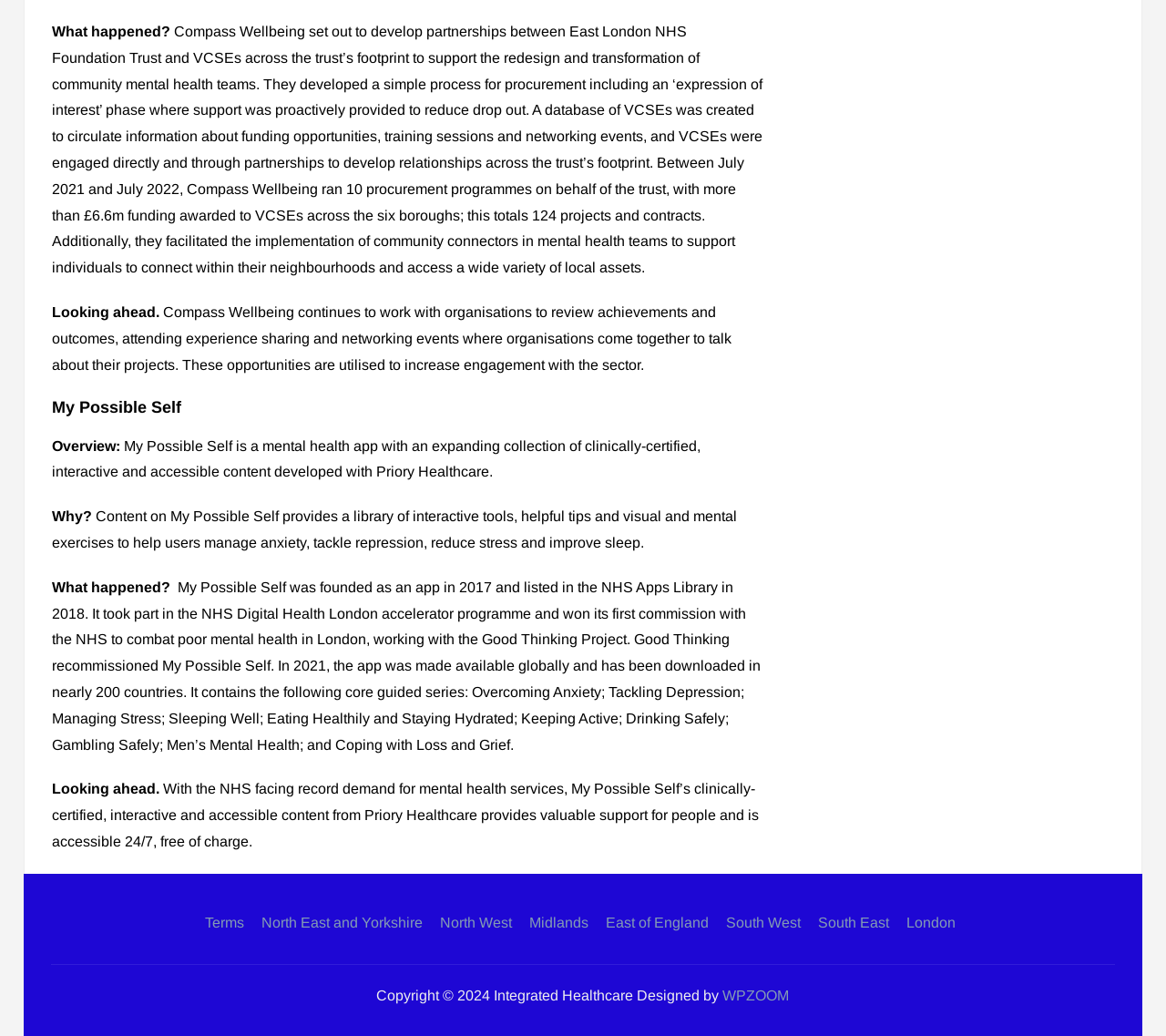Please locate the bounding box coordinates of the element's region that needs to be clicked to follow the instruction: "Visit WPZOOM". The bounding box coordinates should be provided as four float numbers between 0 and 1, i.e., [left, top, right, bottom].

[0.62, 0.953, 0.677, 0.968]